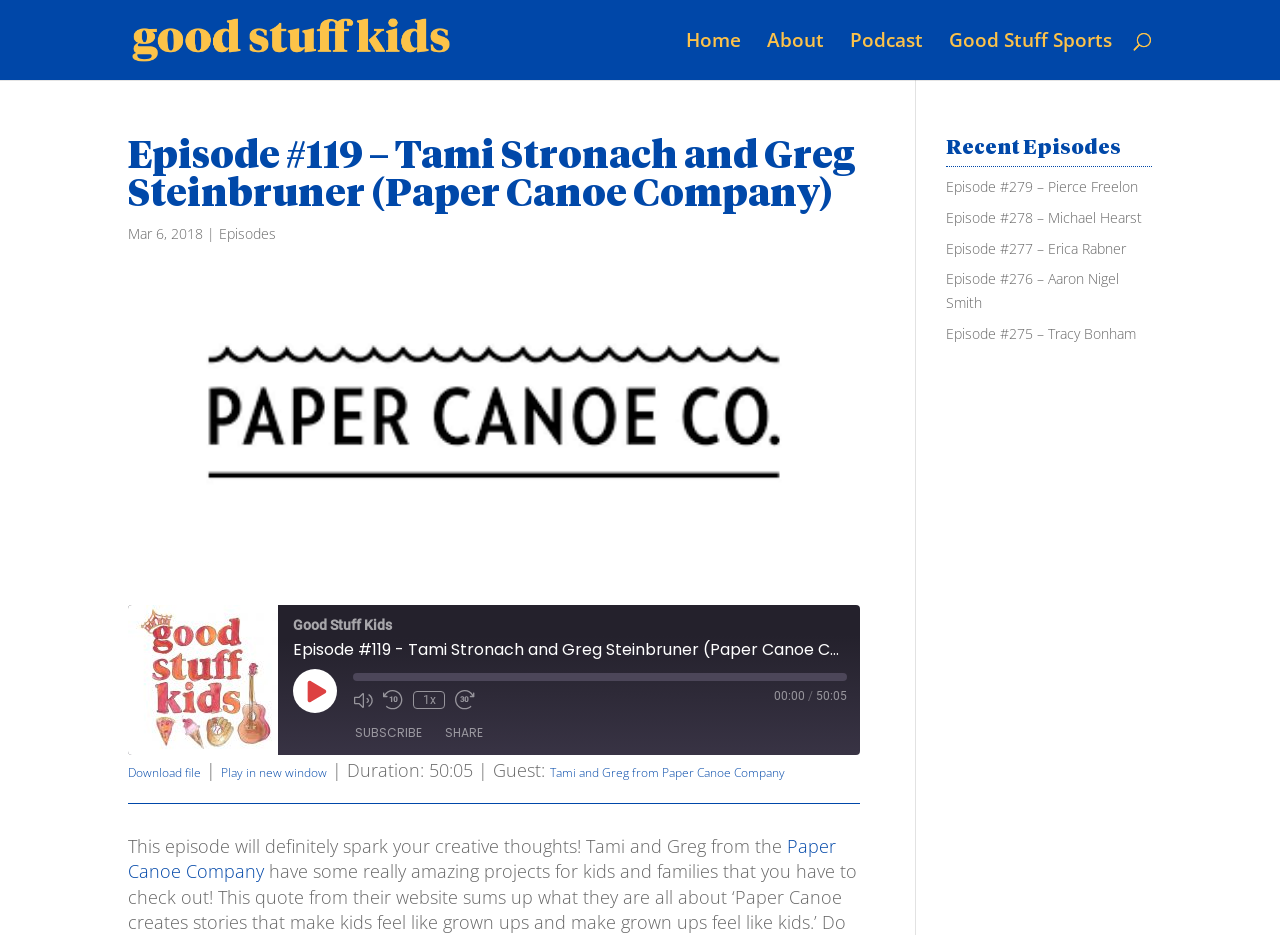Generate an in-depth caption that captures all aspects of the webpage.

This webpage is about a podcast episode, specifically Episode #119, featuring Tami Stronach and Greg Steinbruner from the Paper Canoe Company. At the top left, there is a logo and a link to "Good Stuff Kids". On the top right, there are navigation links to "Home", "About", "Podcast", and "Good Stuff Sports". Below the navigation links, there is a search bar.

The main content of the page is divided into two sections. On the left, there is a heading with the episode title, followed by the episode description, which mentions that this episode will spark creative thoughts and features Tami and Greg from the Paper Canoe Company. Below the description, there is an image related to the episode, and a set of buttons to play, mute, rewind, and fast forward the episode. There is also a progress bar and a time display showing the current playback time.

On the right, there is a section with links to recent episodes, including Episode #279, Episode #278, Episode #277, Episode #276, and Episode #275. Below this section, there are buttons to subscribe, share, and access the RSS feed URL. There are also links to share the episode on Facebook, Twitter, and to download the episode.

At the bottom of the page, there are additional links and buttons, including a link to download the file, play in a new window, and copy the episode URL. There is also a section with embed code and a button to copy it.